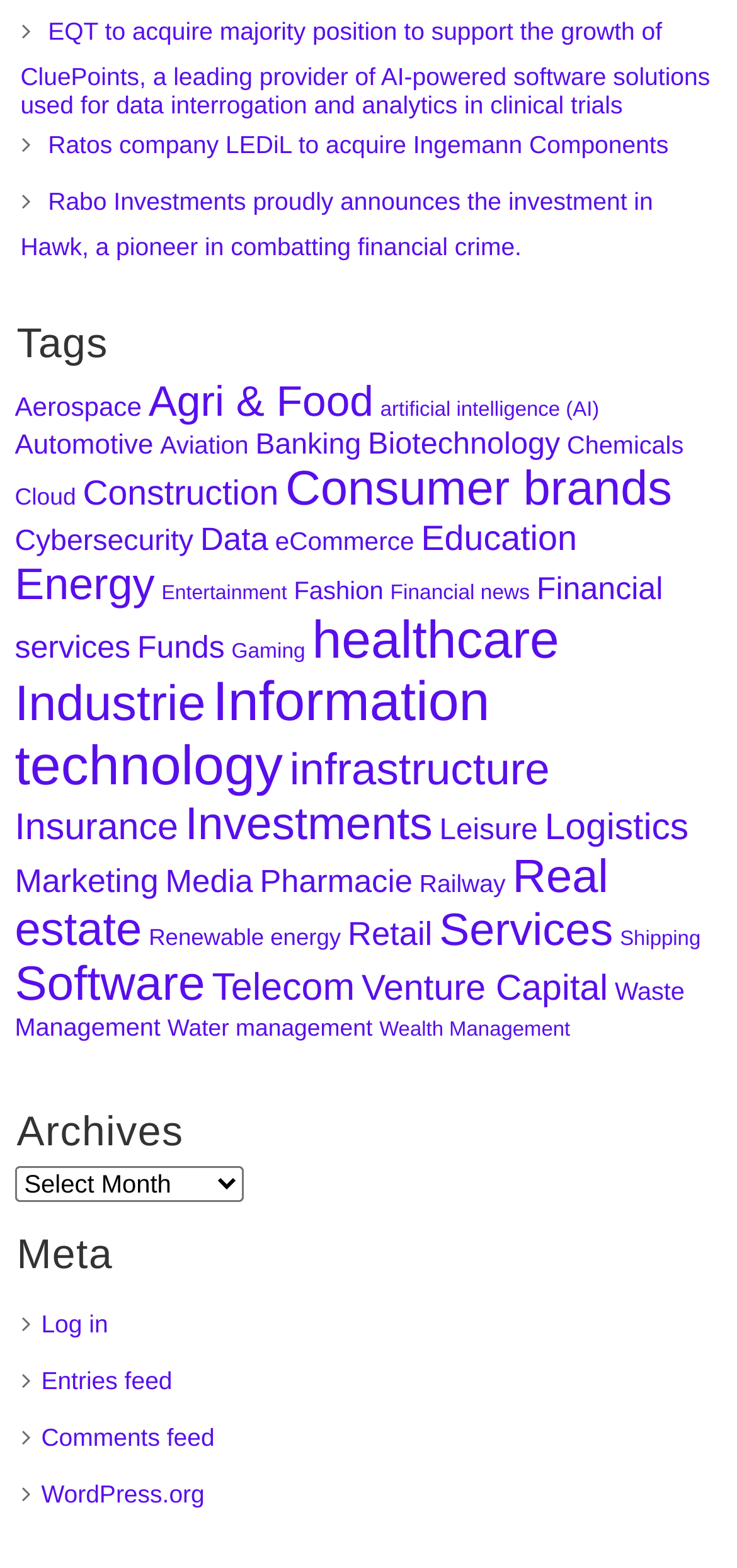Identify and provide the bounding box for the element described by: "Telecom".

[0.288, 0.617, 0.481, 0.643]